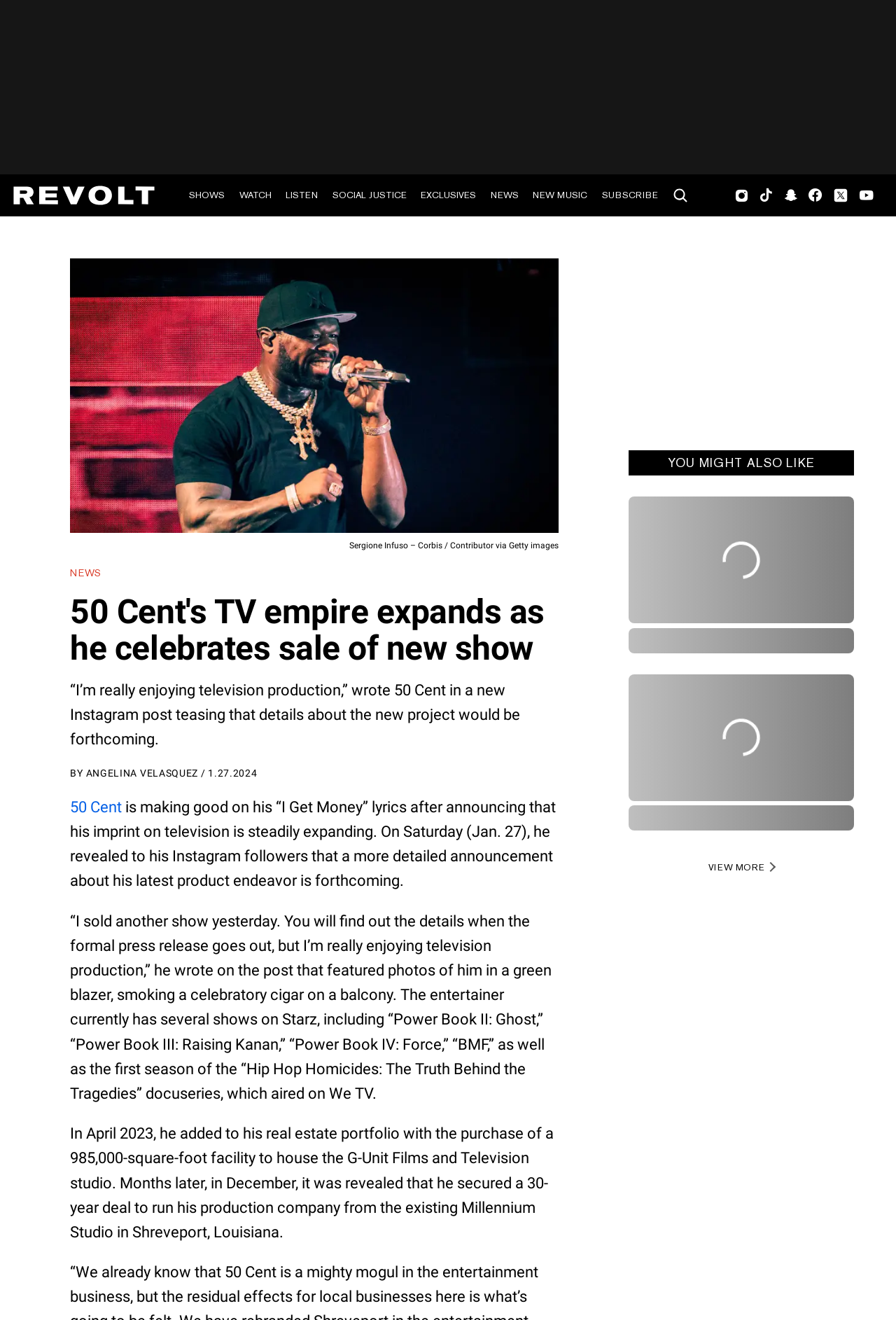Please find the bounding box coordinates of the element that you should click to achieve the following instruction: "Learn more about the 'Hip Hop Homicides: The Truth Behind the Tragedies' docuseries". The coordinates should be presented as four float numbers between 0 and 1: [left, top, right, bottom].

[0.078, 0.637, 0.616, 0.781]